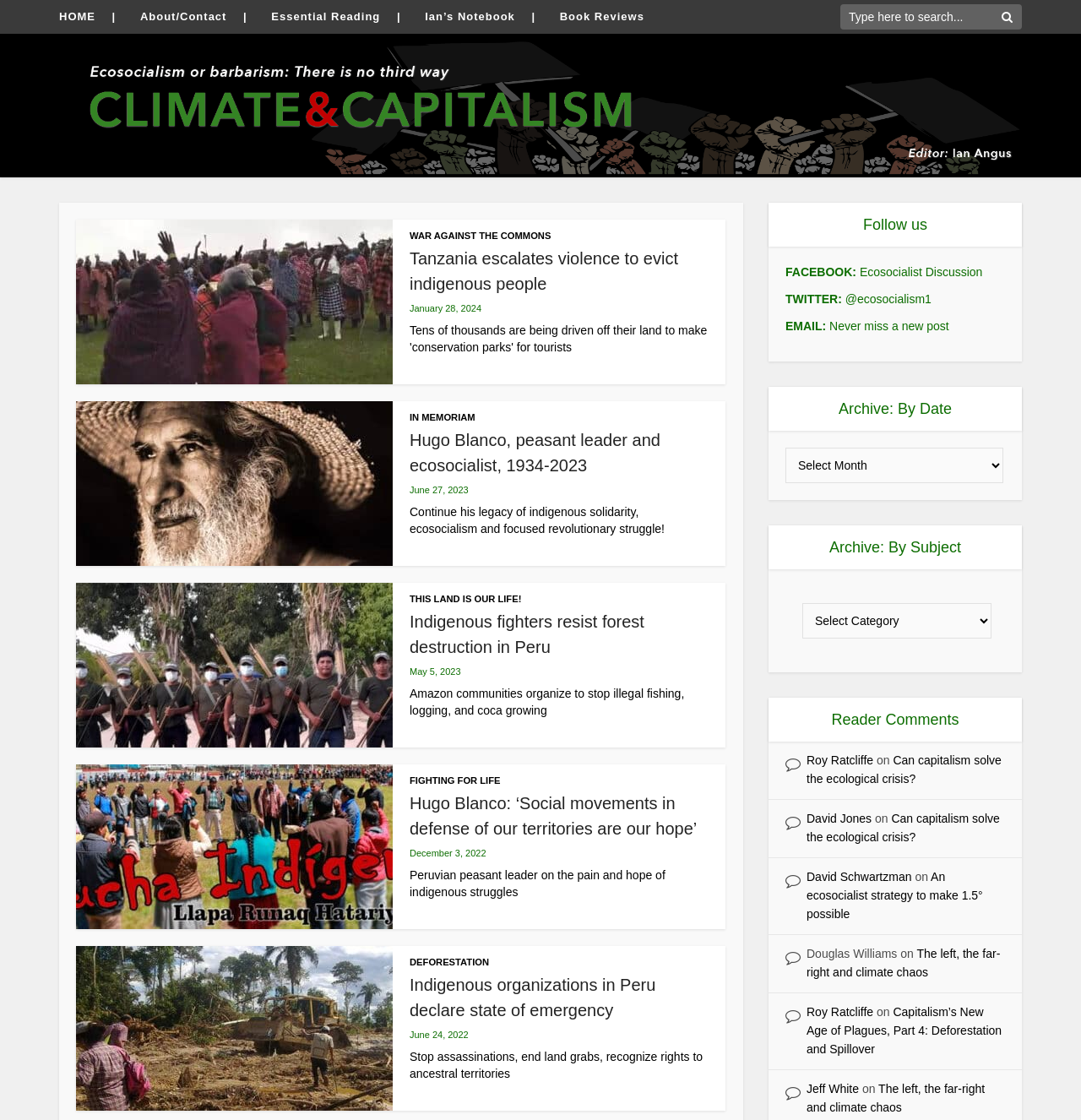Can you specify the bounding box coordinates of the area that needs to be clicked to fulfill the following instruction: "View the archive by date"?

[0.711, 0.345, 0.945, 0.385]